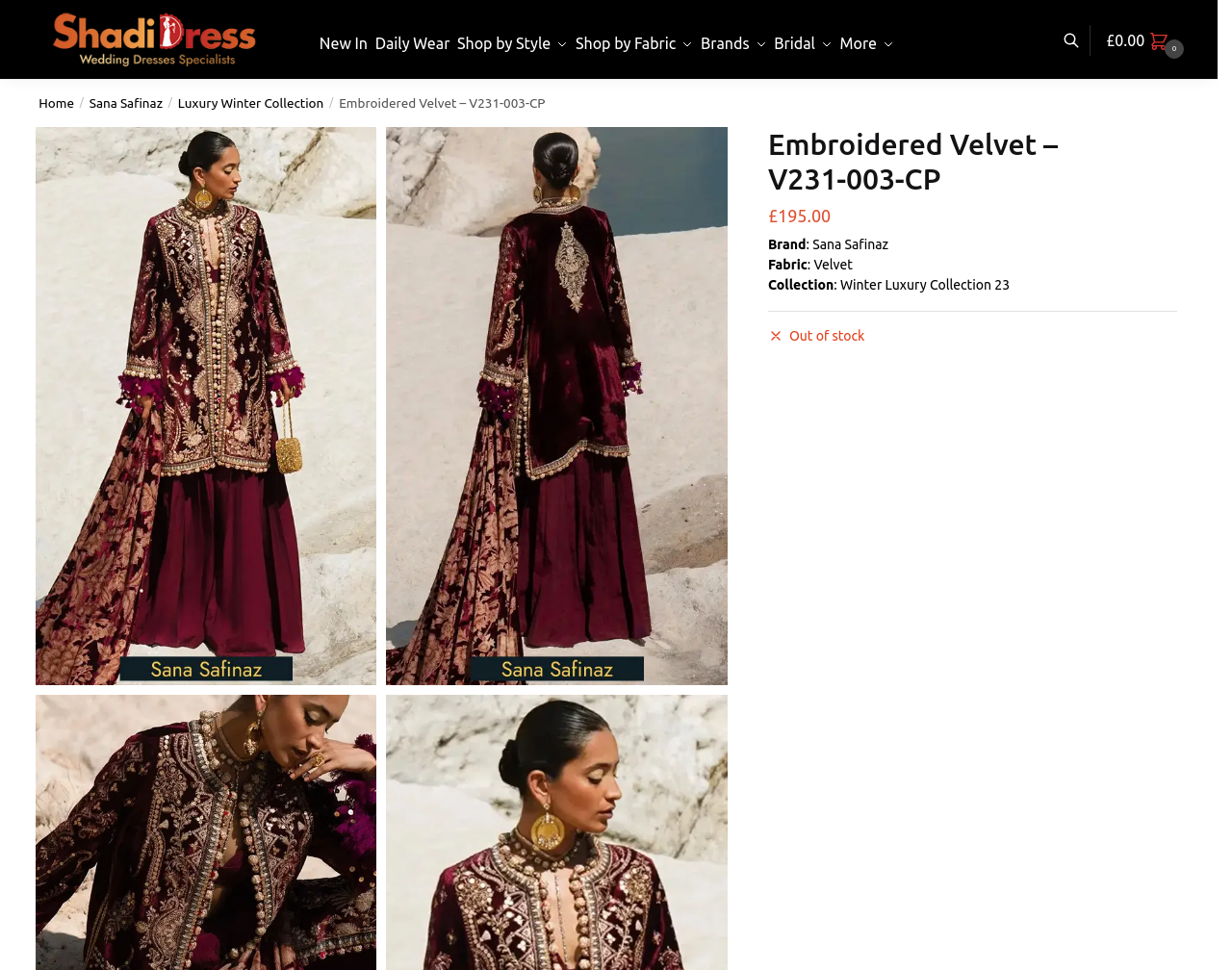Identify the bounding box coordinates for the element that needs to be clicked to fulfill this instruction: "Click on the Shadi Dress logo". Provide the coordinates in the format of four float numbers between 0 and 1: [left, top, right, bottom].

[0.023, 0.011, 0.231, 0.068]